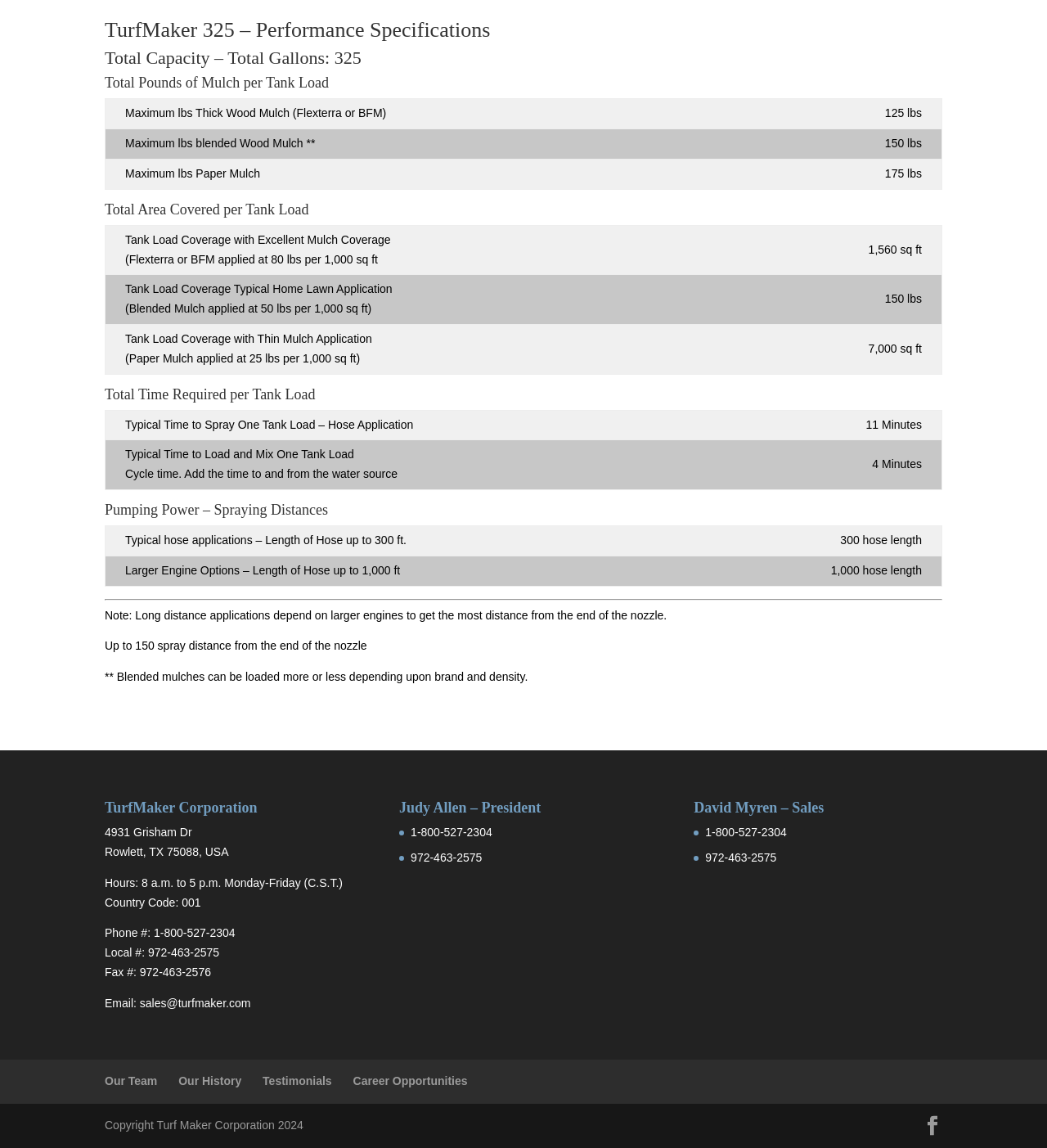What is the phone number of TurfMaker Corporation?
Give a detailed explanation using the information visible in the image.

The answer can be found in the contact information section at the bottom of the webpage where the phone number of TurfMaker Corporation is listed as 1-800-527-2304.